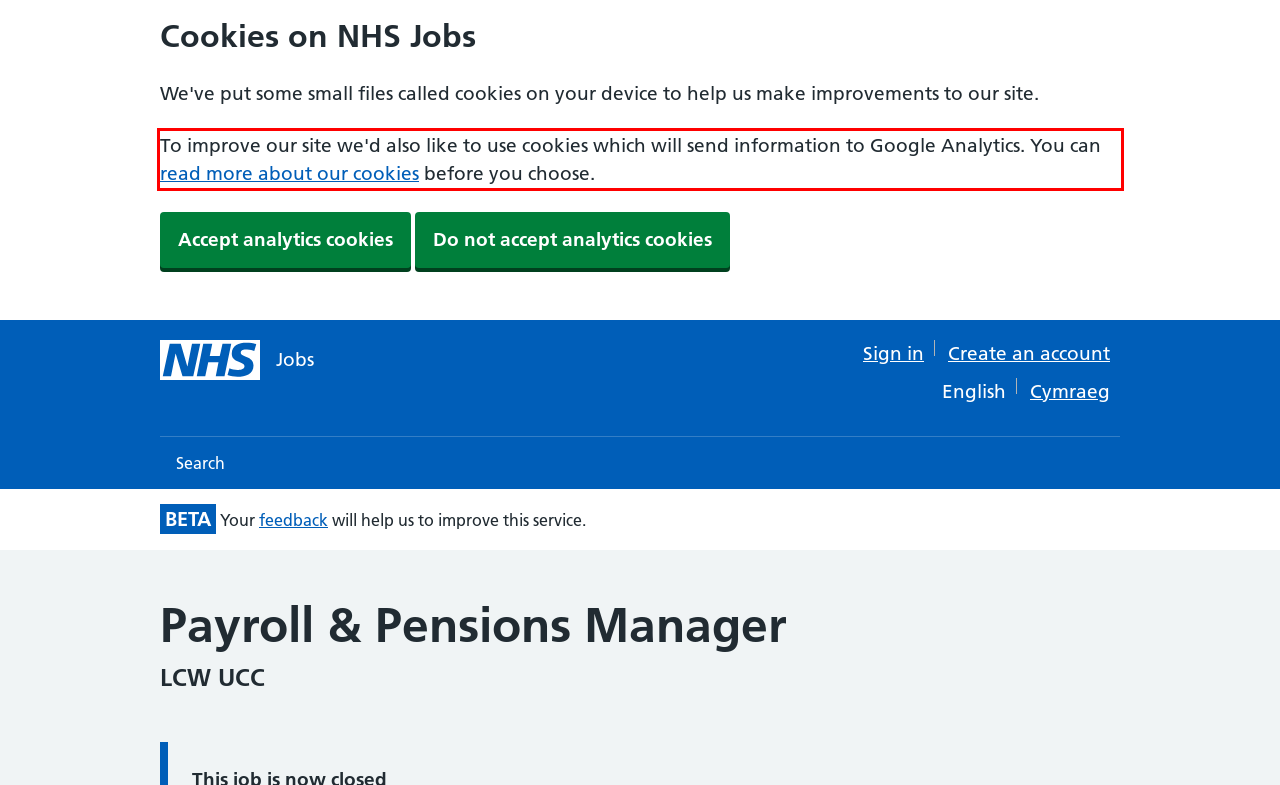Using the provided webpage screenshot, recognize the text content in the area marked by the red bounding box.

To improve our site we'd also like to use cookies which will send information to Google Analytics. You can read more about our cookies before you choose.